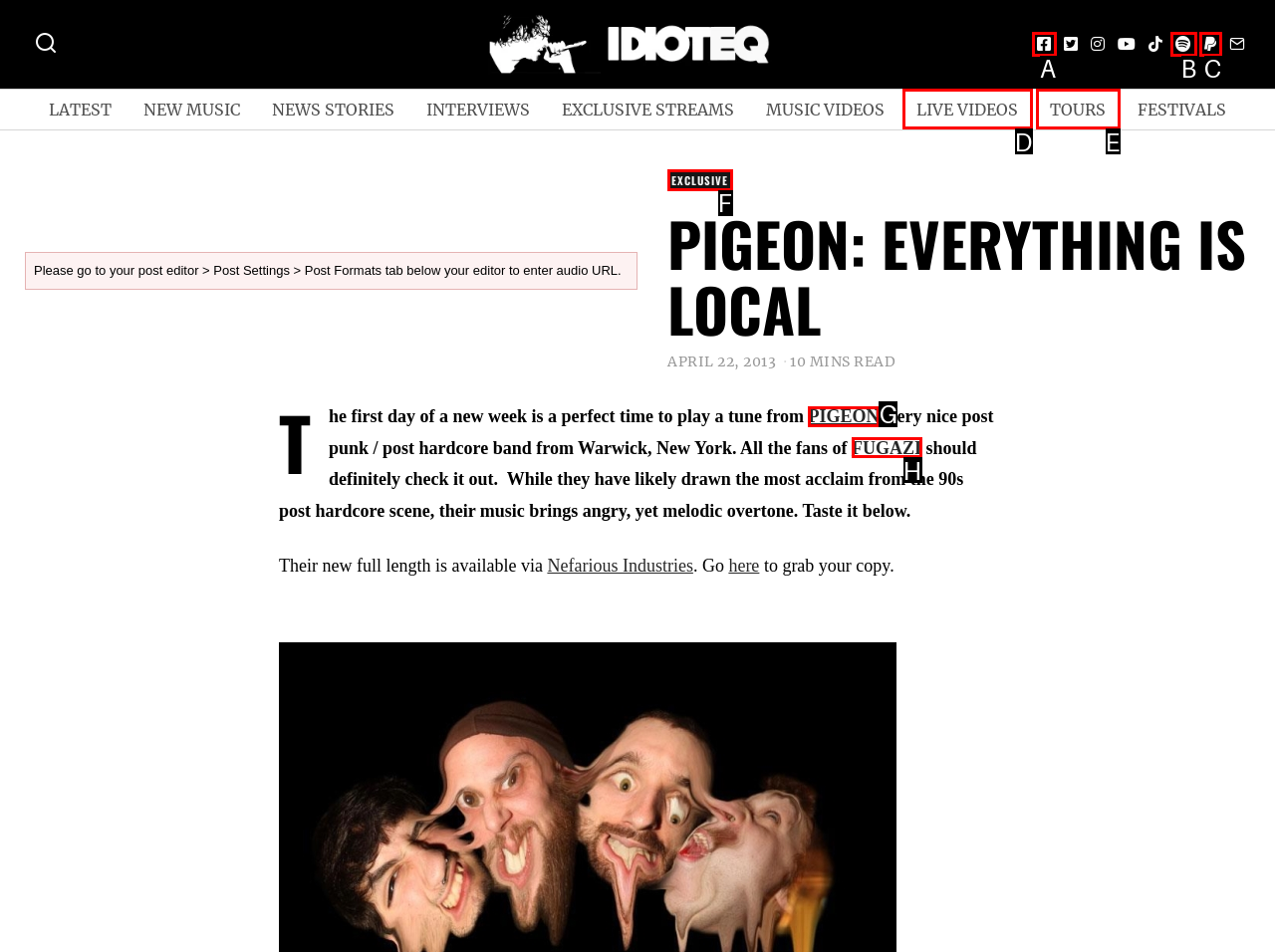Determine which HTML element to click for this task: Click the FUGAZI link Provide the letter of the selected choice.

H